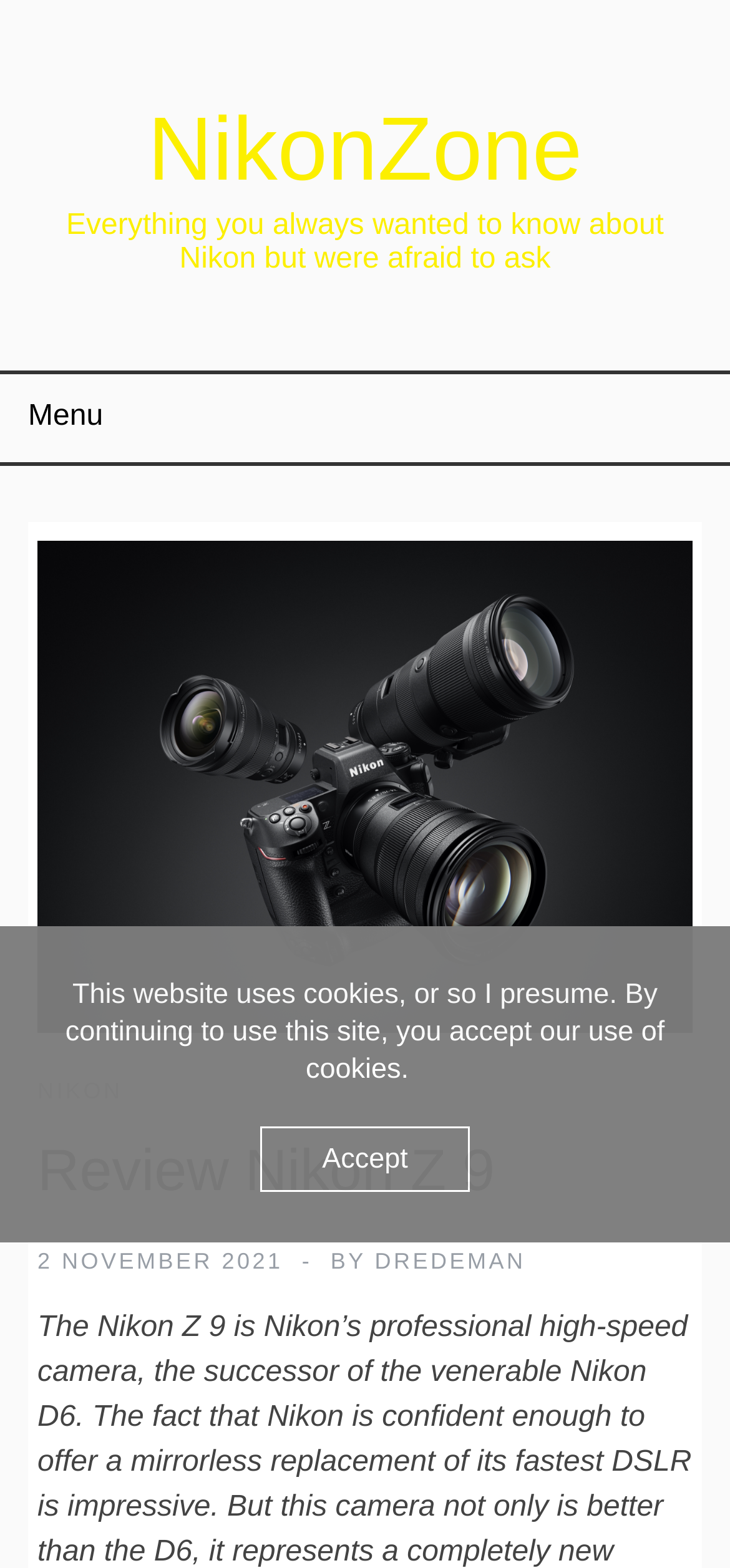Please find the bounding box coordinates of the element's region to be clicked to carry out this instruction: "Click on the NikonZone link".

[0.202, 0.064, 0.798, 0.128]